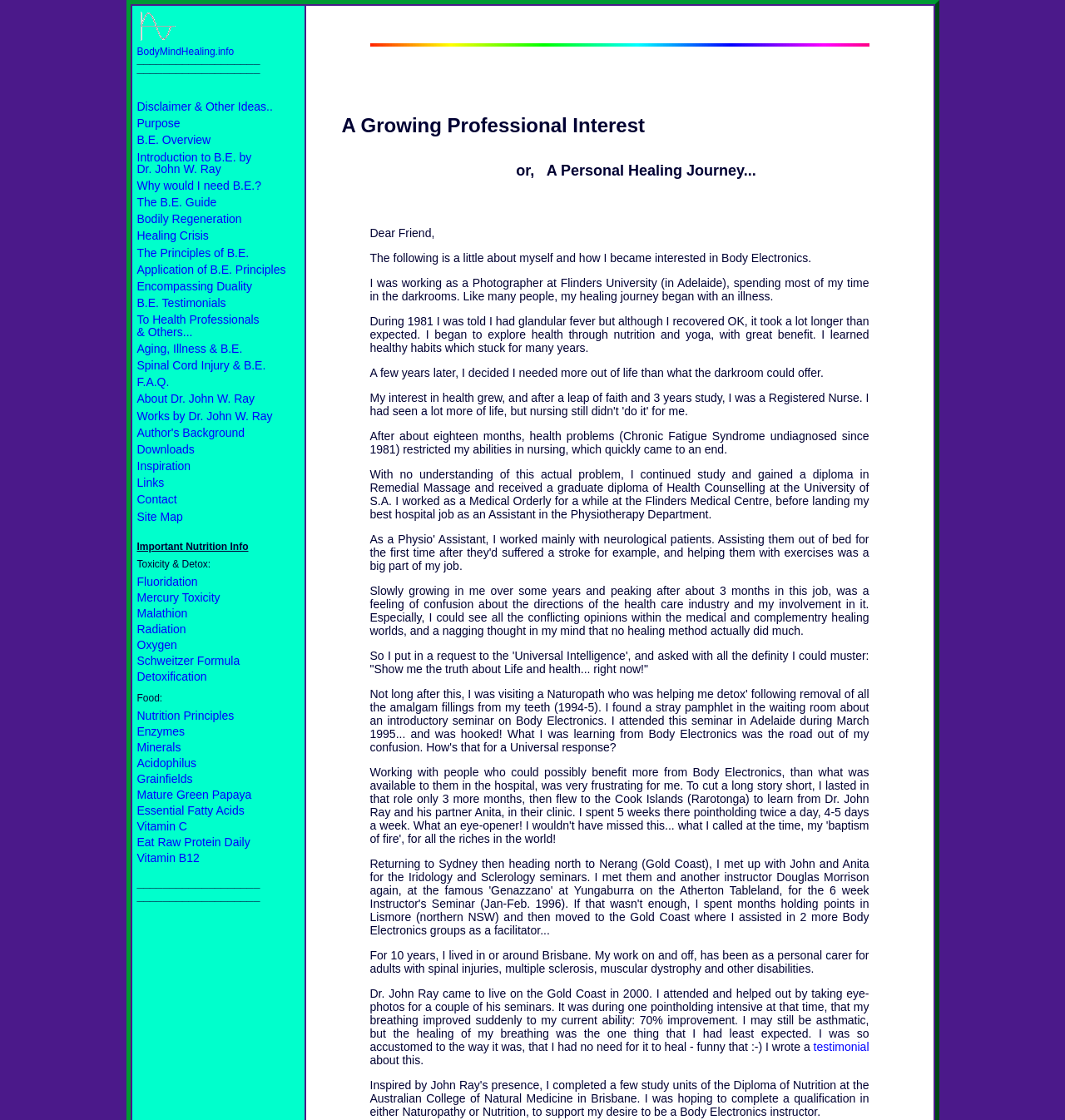Determine the bounding box coordinates for the UI element described. Format the coordinates as (top-left x, top-left y, bottom-right x, bottom-right y) and ensure all values are between 0 and 1. Element description: To Health Professionals & Others...

[0.129, 0.28, 0.243, 0.302]